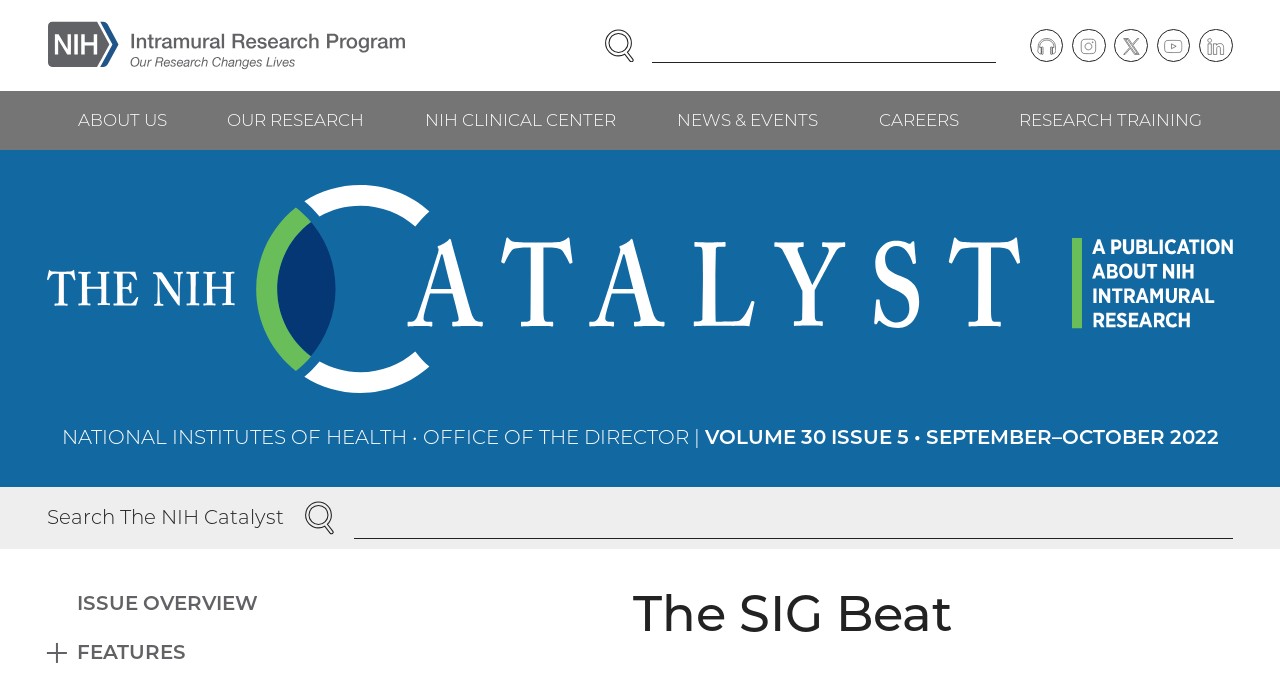Please locate the UI element described by "Our Research" and provide its bounding box coordinates.

[0.154, 0.135, 0.308, 0.223]